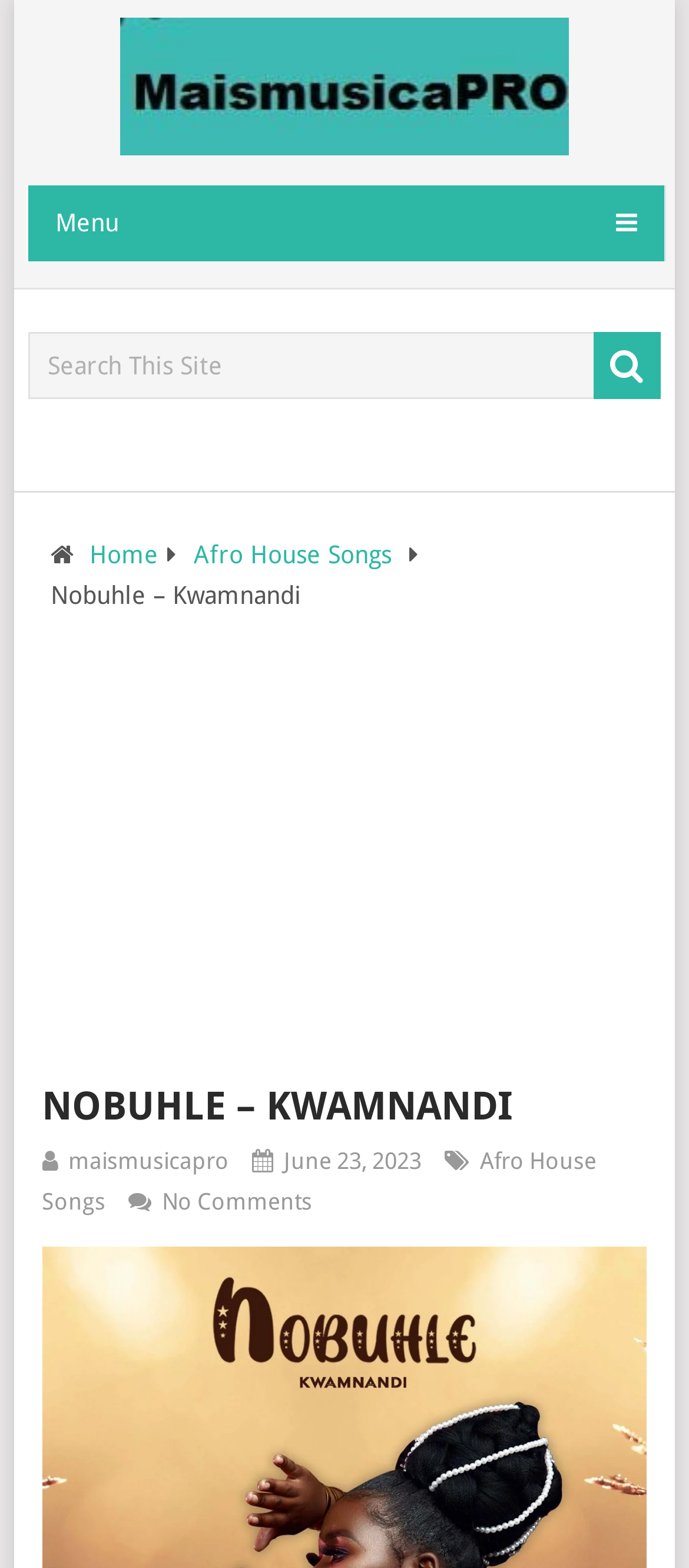Please locate the bounding box coordinates of the element that needs to be clicked to achieve the following instruction: "Edit a video". The coordinates should be four float numbers between 0 and 1, i.e., [left, top, right, bottom].

None